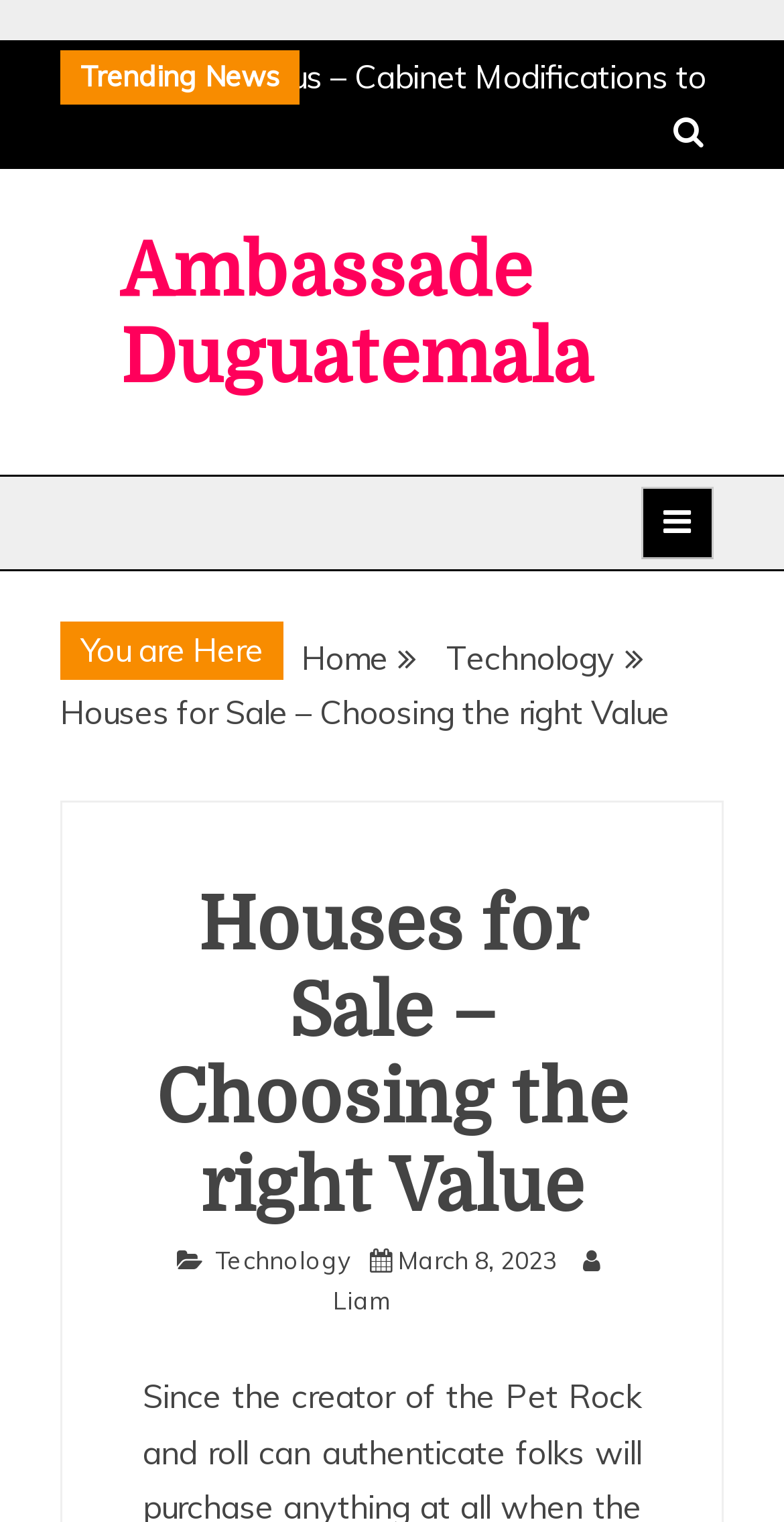Could you highlight the region that needs to be clicked to execute the instruction: "Go to Ambassade Duguatemala"?

[0.154, 0.152, 0.756, 0.263]